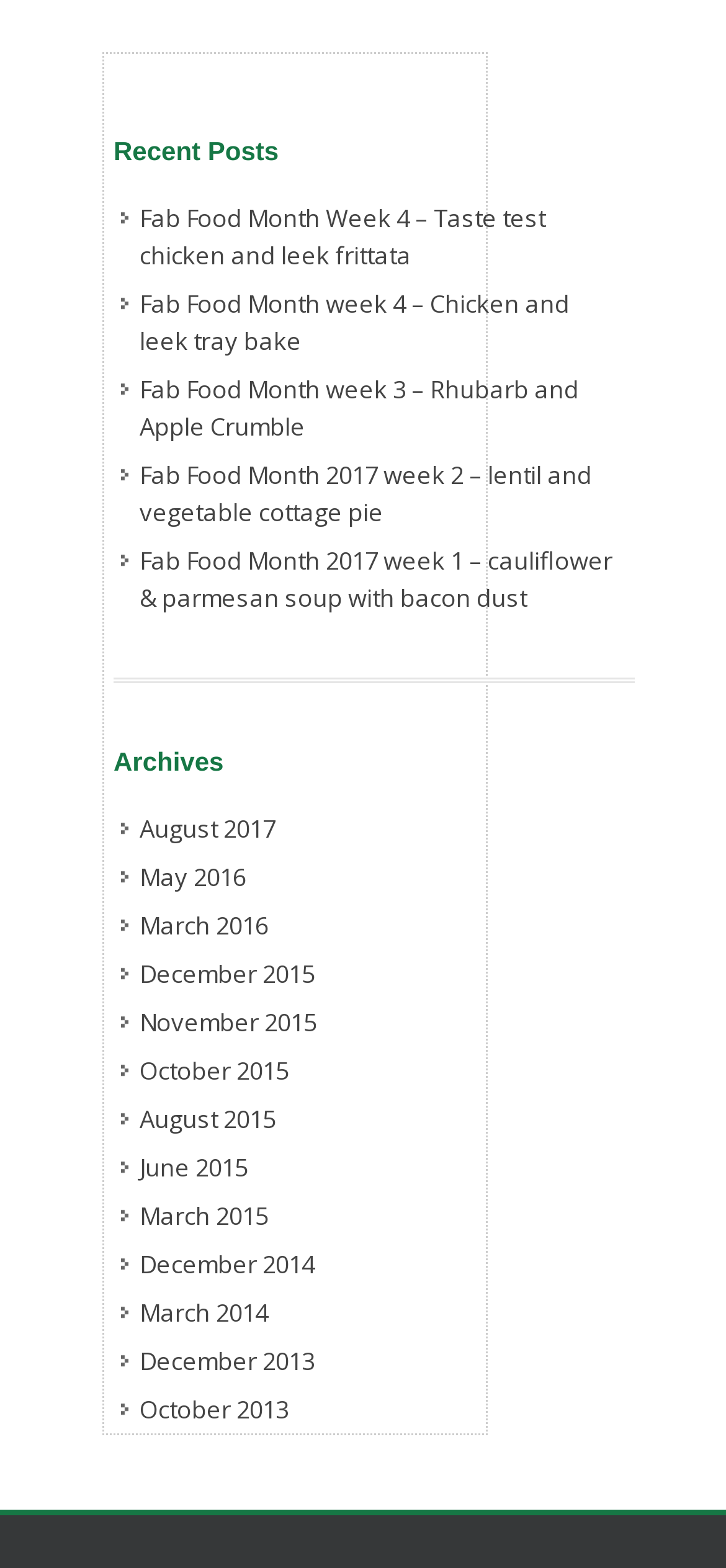Provide the bounding box coordinates for the area that should be clicked to complete the instruction: "view recent post about Fab Food Month Week 4".

[0.167, 0.123, 0.864, 0.178]